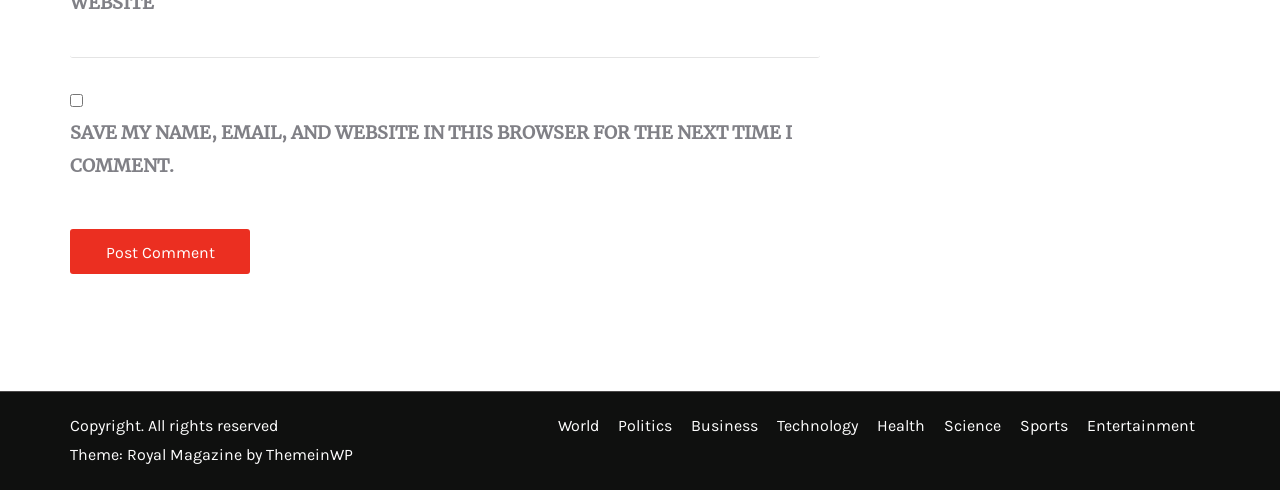Using the image as a reference, answer the following question in as much detail as possible:
What is the copyright status of the website?

The website's footer contains a copyright notice that reads 'Copyright. All rights reserved', indicating that the website's content is protected by copyright and all rights are reserved by the owner.